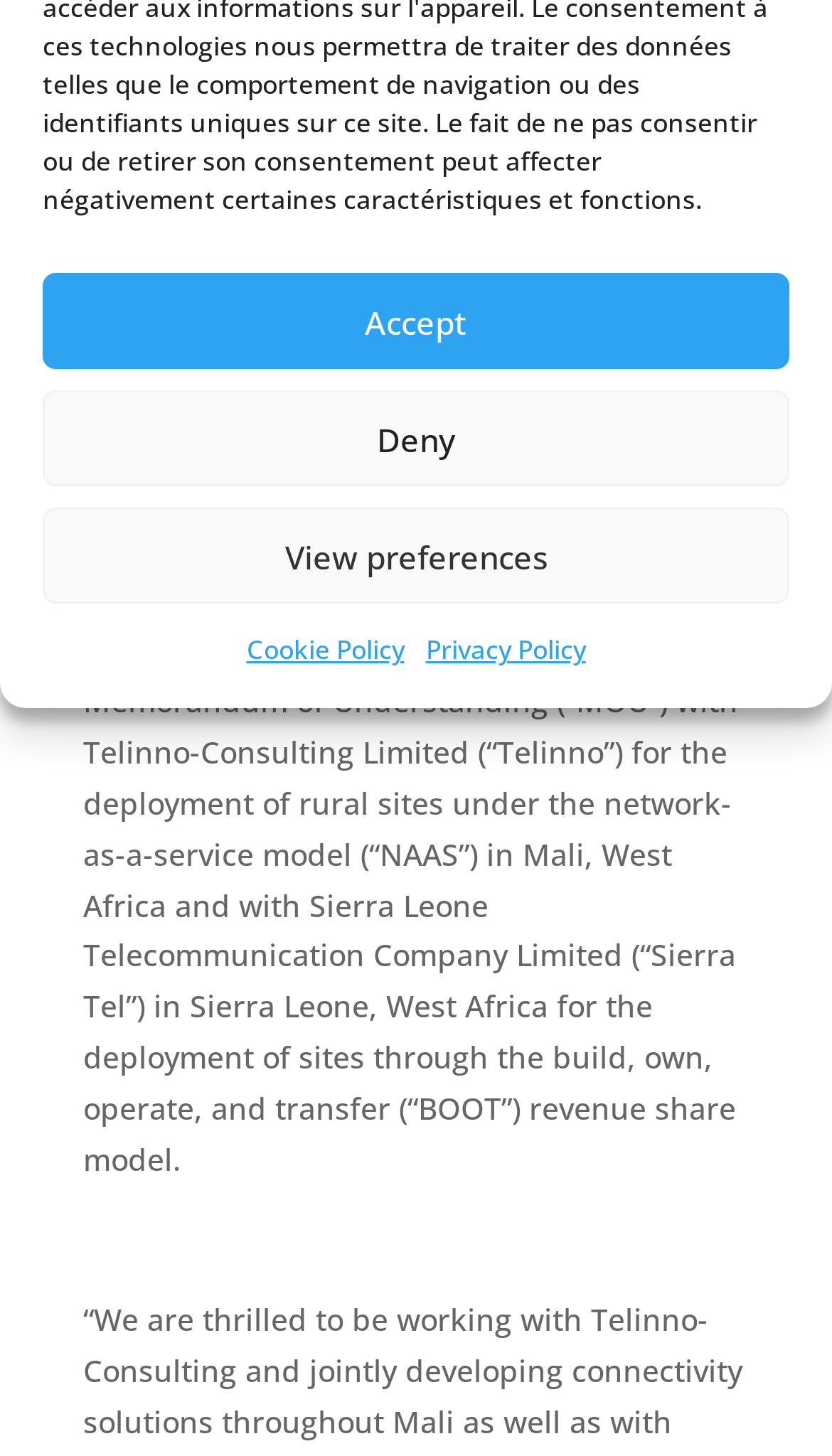Extract the bounding box coordinates of the UI element described by: "Accept". The coordinates should include four float numbers ranging from 0 to 1, e.g., [left, top, right, bottom].

[0.051, 0.188, 0.949, 0.254]